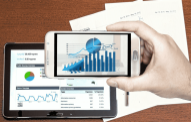Refer to the image and answer the question with as much detail as possible: What is the purpose of the sheets of paper in the background?

The presence of sheets of paper in the background of the image reinforces the theme of data analysis and financial reporting, suggesting that the scene is set in a professional setting where data is being analyzed and reported.